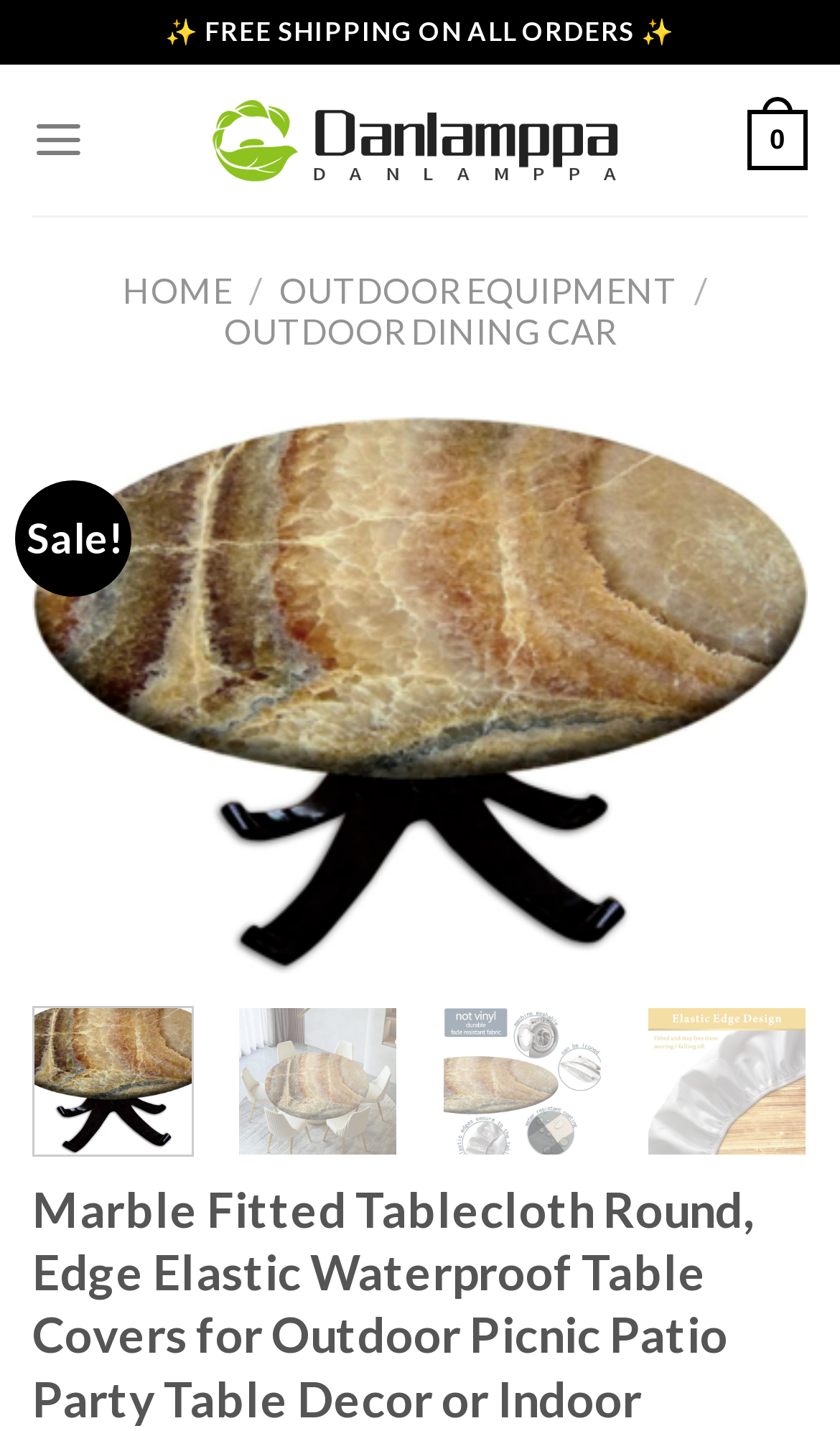Determine the bounding box coordinates of the clickable region to execute the instruction: "Click on the previous button". The coordinates should be four float numbers between 0 and 1, denoted as [left, top, right, bottom].

[0.075, 0.447, 0.168, 0.524]